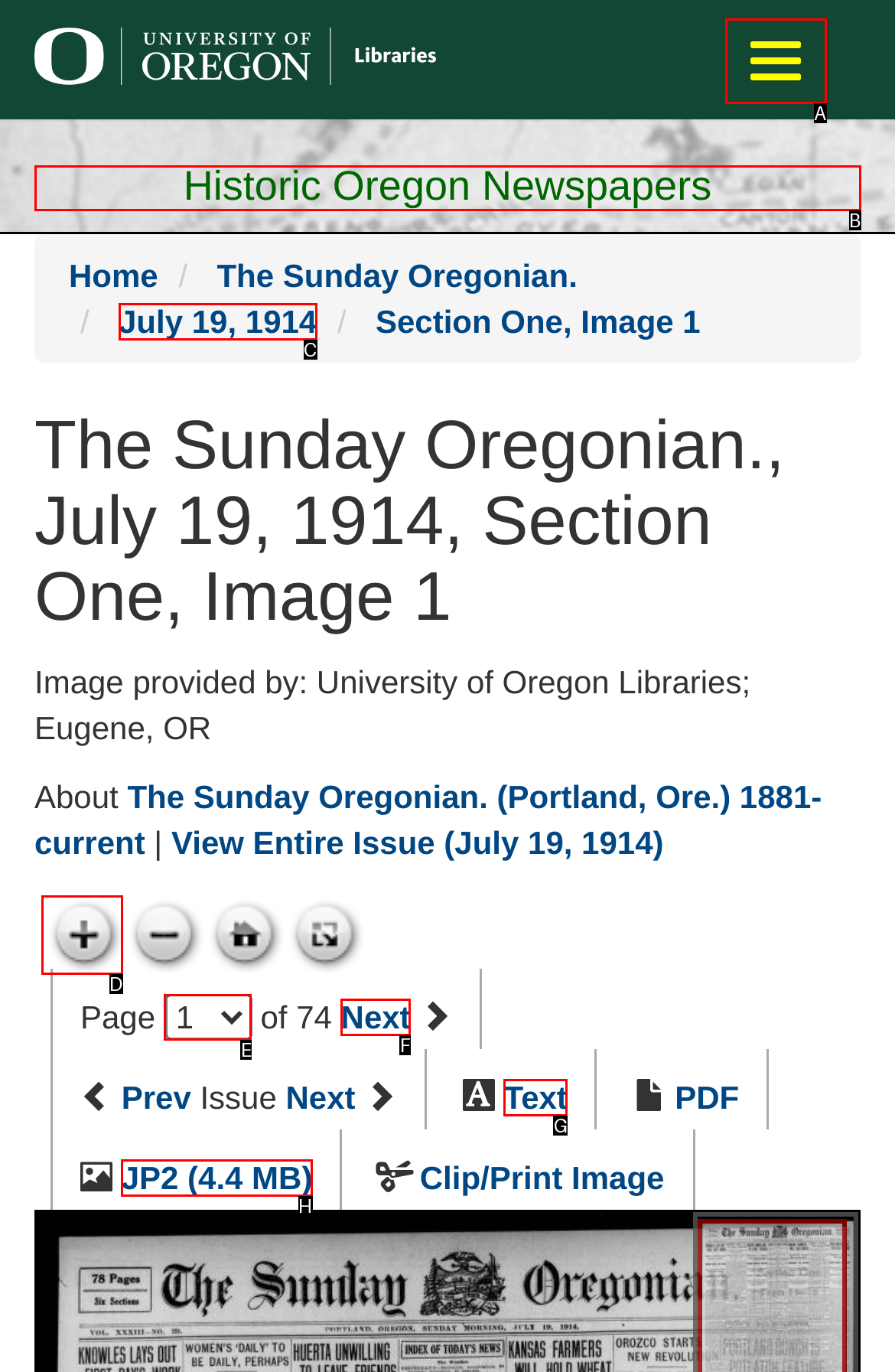Given the task: Zoom in the map, point out the letter of the appropriate UI element from the marked options in the screenshot.

None